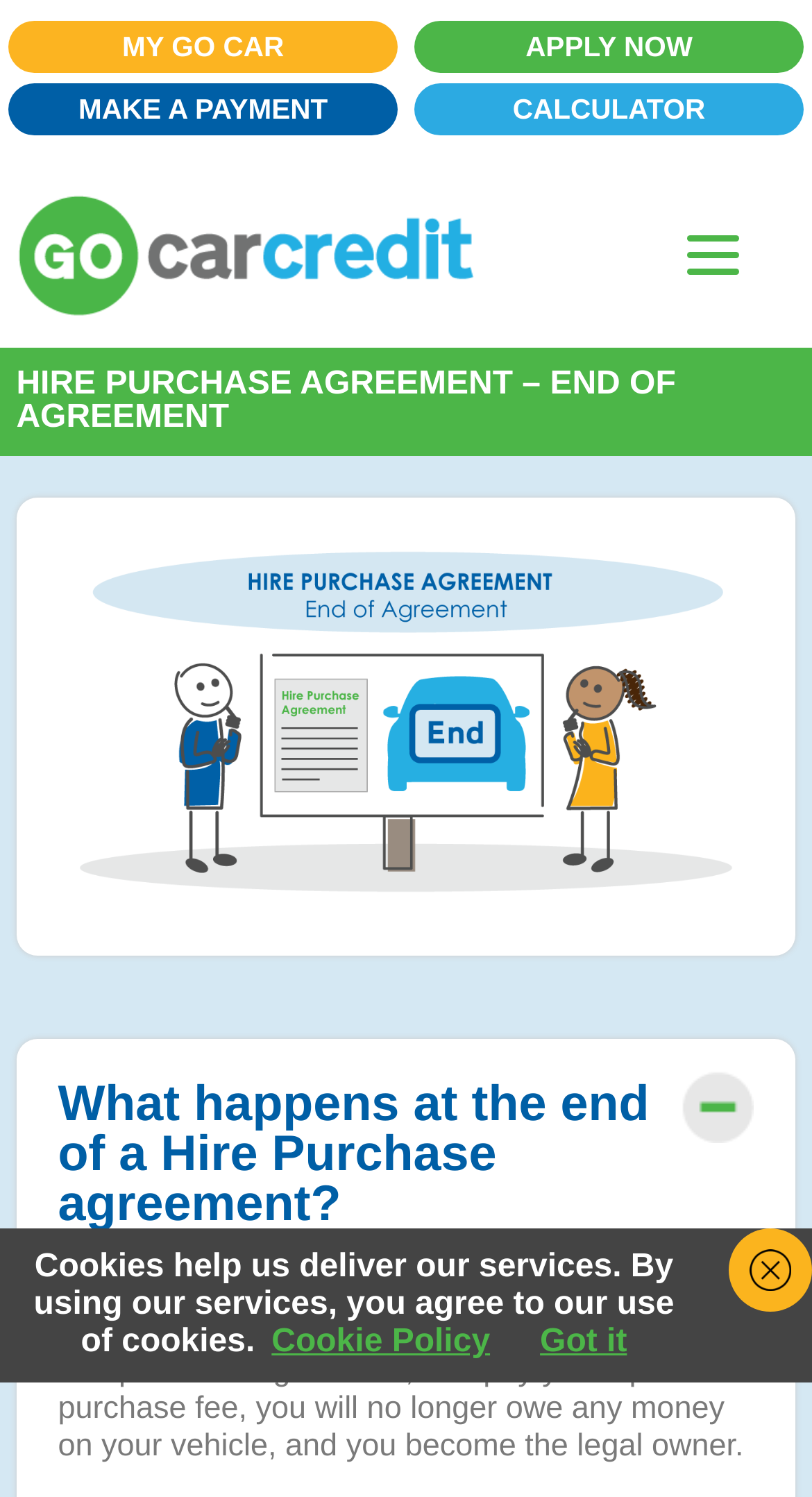Please pinpoint the bounding box coordinates for the region I should click to adhere to this instruction: "Make a payment".

[0.01, 0.056, 0.49, 0.09]